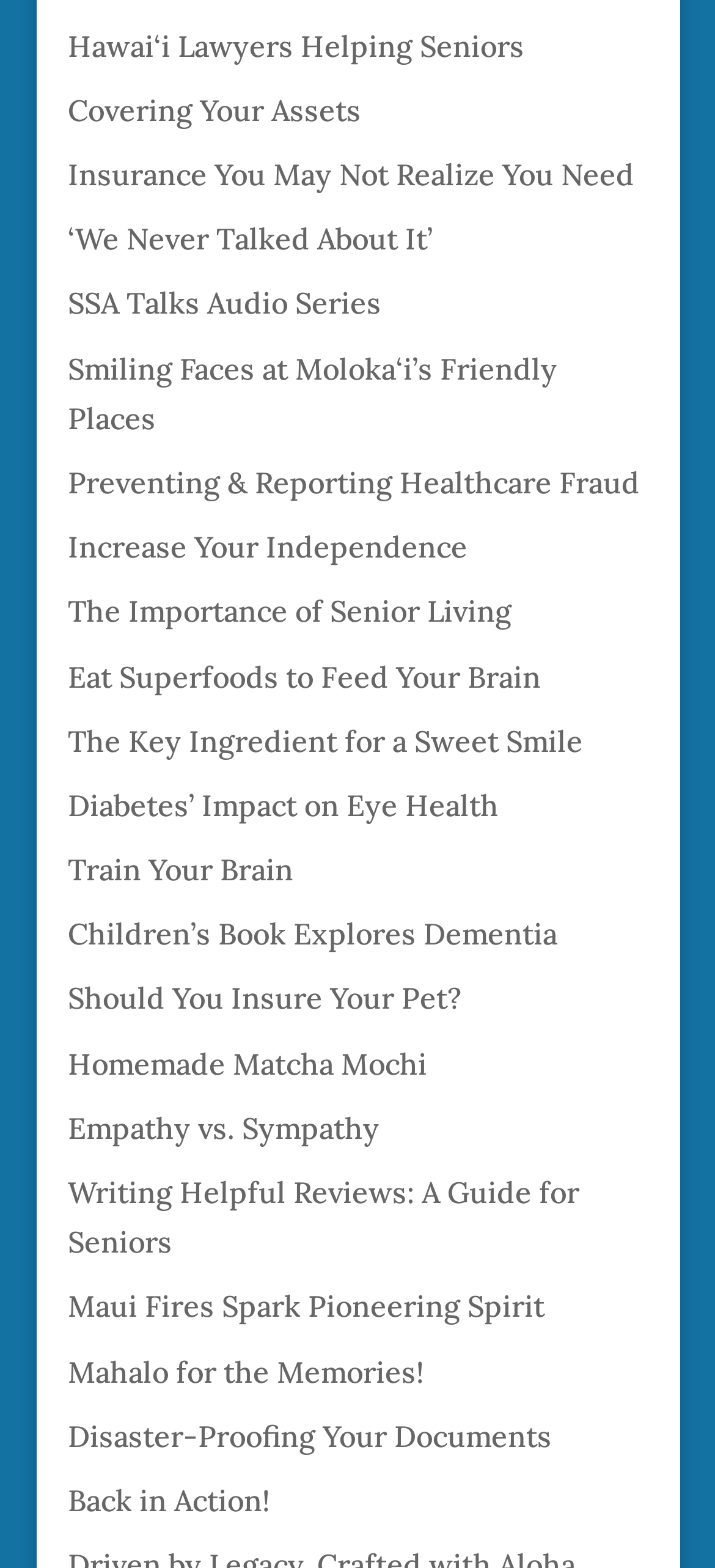Please find the bounding box coordinates (top-left x, top-left y, bottom-right x, bottom-right y) in the screenshot for the UI element described as follows: Should You Insure Your Pet?

[0.095, 0.625, 0.646, 0.648]